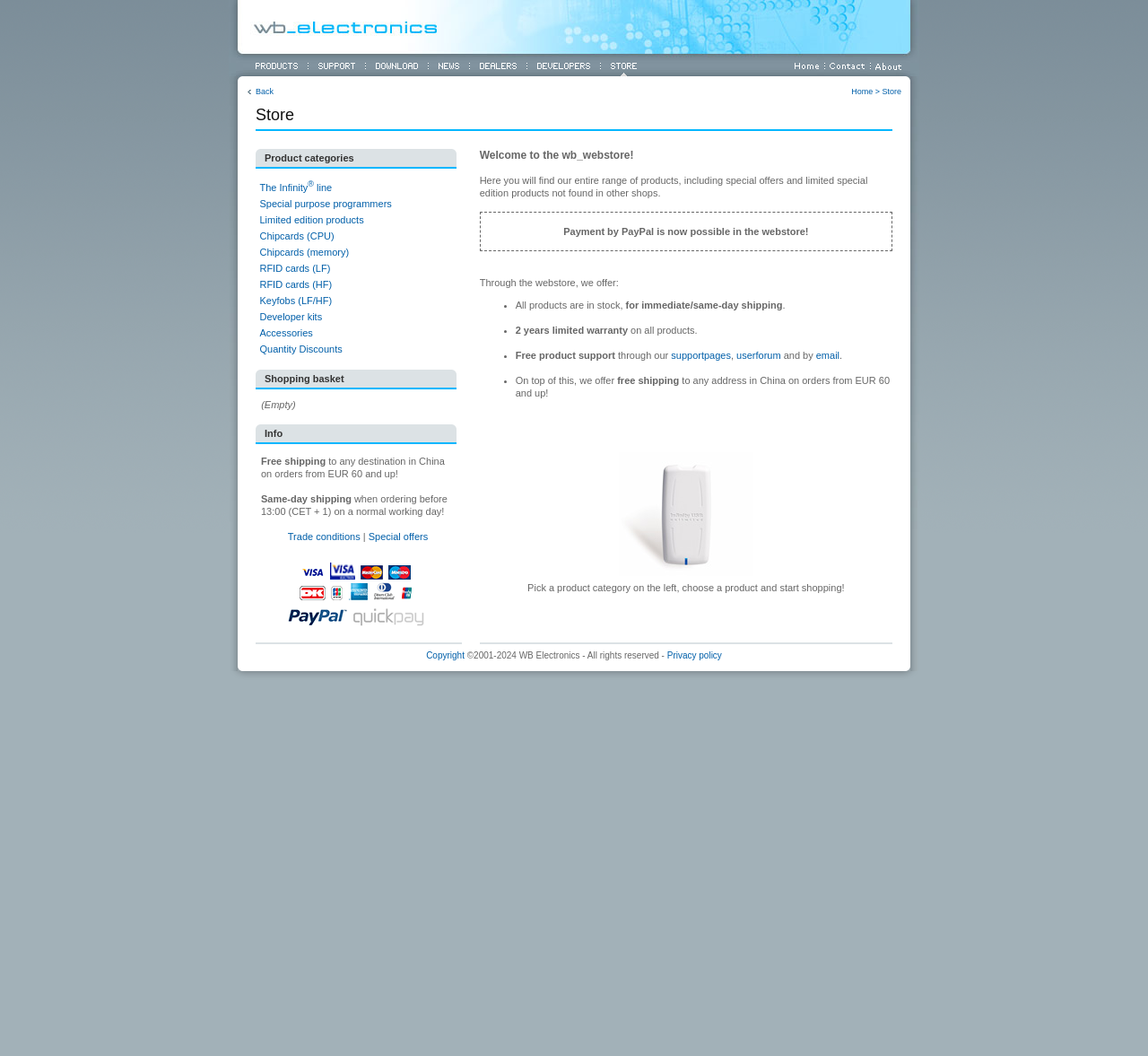Provide a short answer to the following question with just one word or phrase: What is the purpose of the links on the right side of the webpage?

To navigate to different product categories